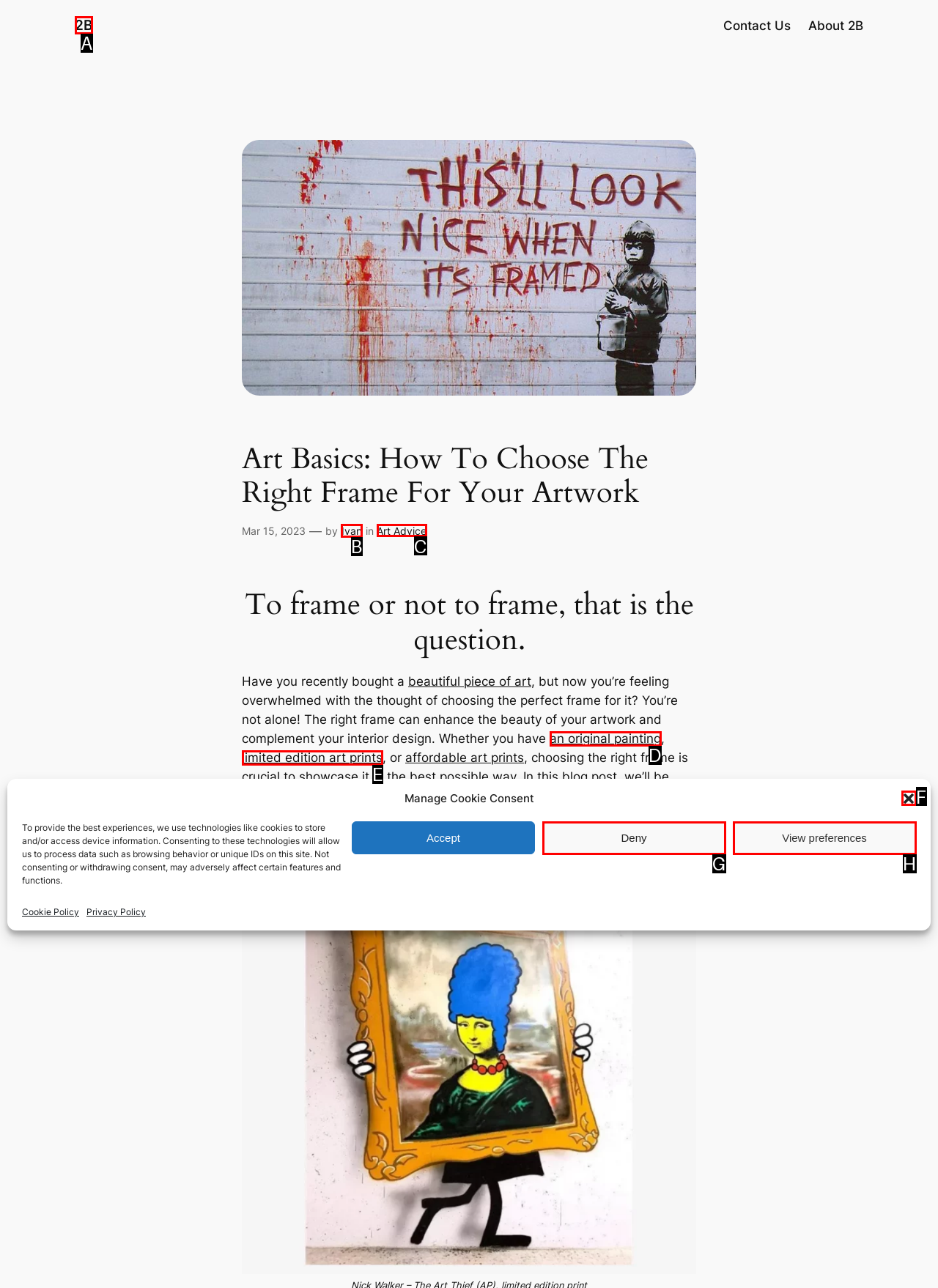Figure out which option to click to perform the following task: Read the article by 'Ivan'
Provide the letter of the correct option in your response.

B